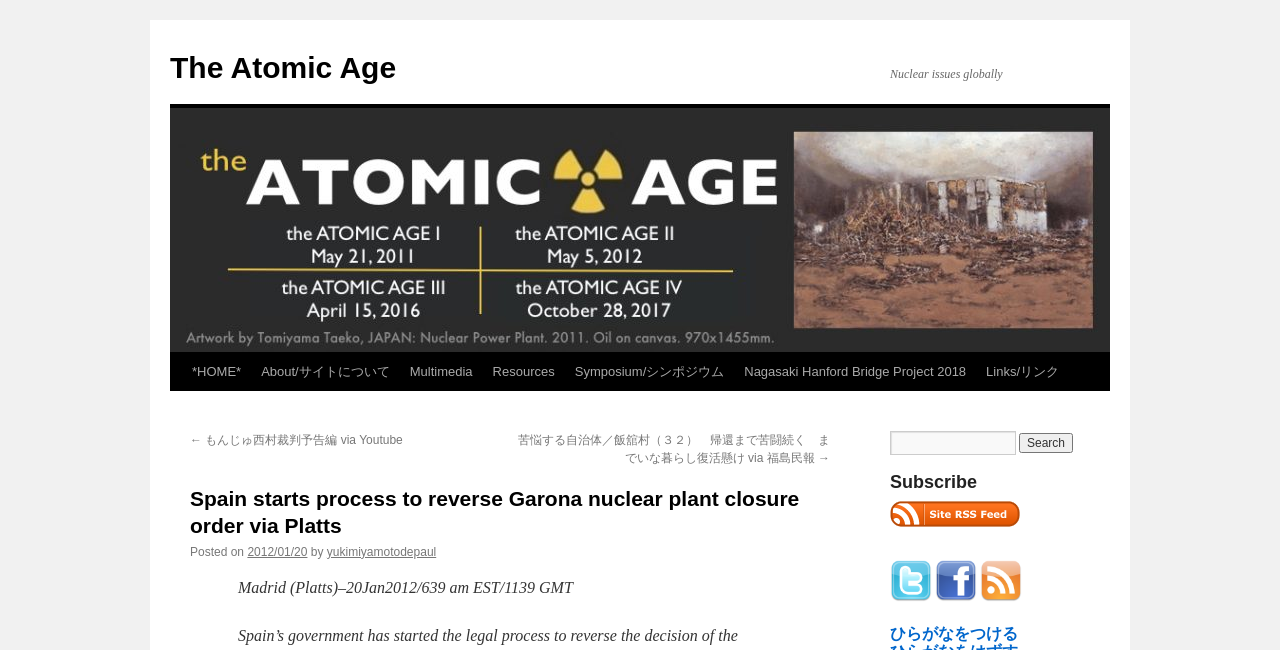Identify the bounding box of the UI element described as follows: "*HOME*". Provide the coordinates as four float numbers in the range of 0 to 1 [left, top, right, bottom].

[0.142, 0.543, 0.196, 0.602]